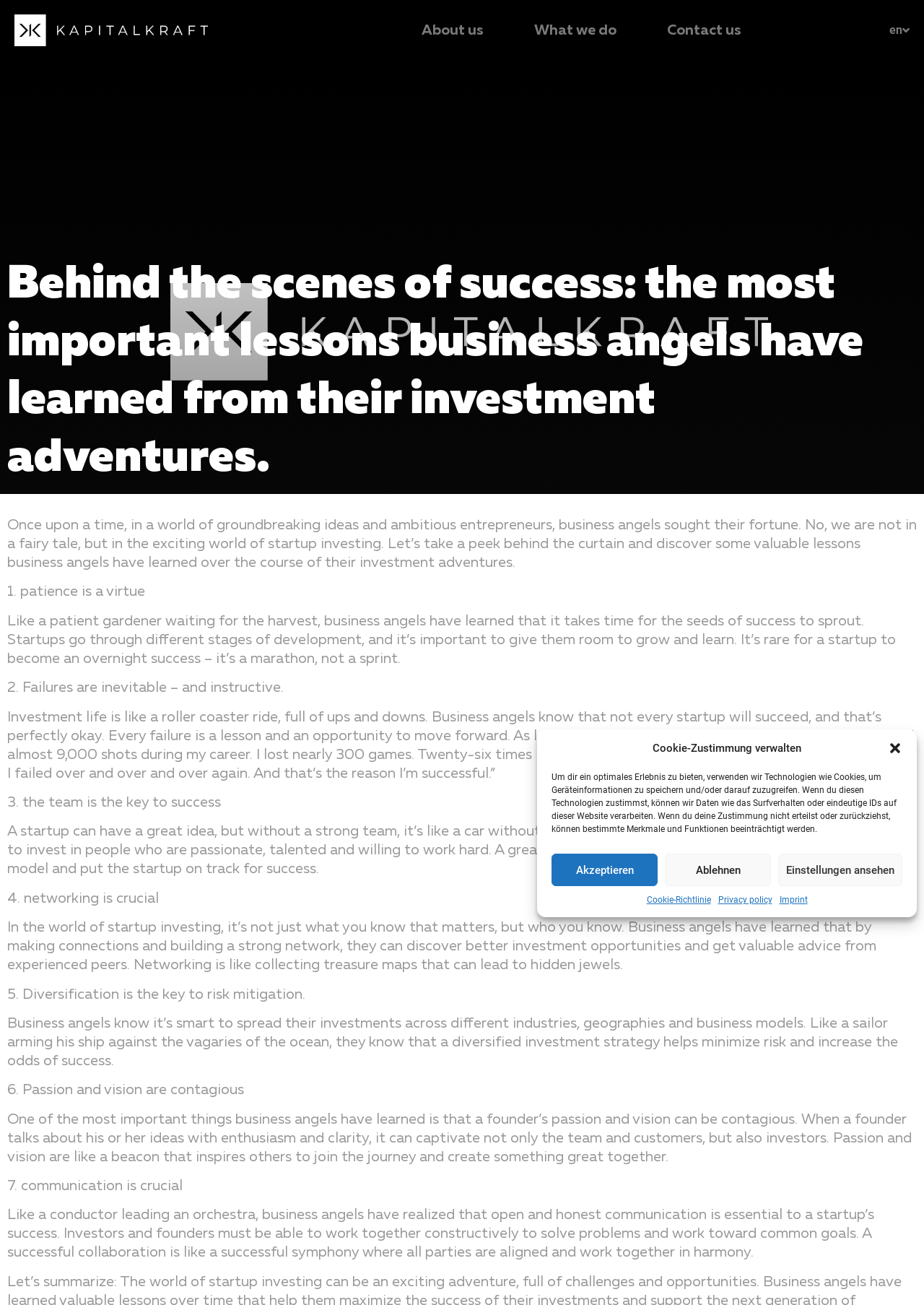Please identify the bounding box coordinates of where to click in order to follow the instruction: "Read the 'Behind the scenes of success...' heading".

[0.008, 0.196, 0.992, 0.373]